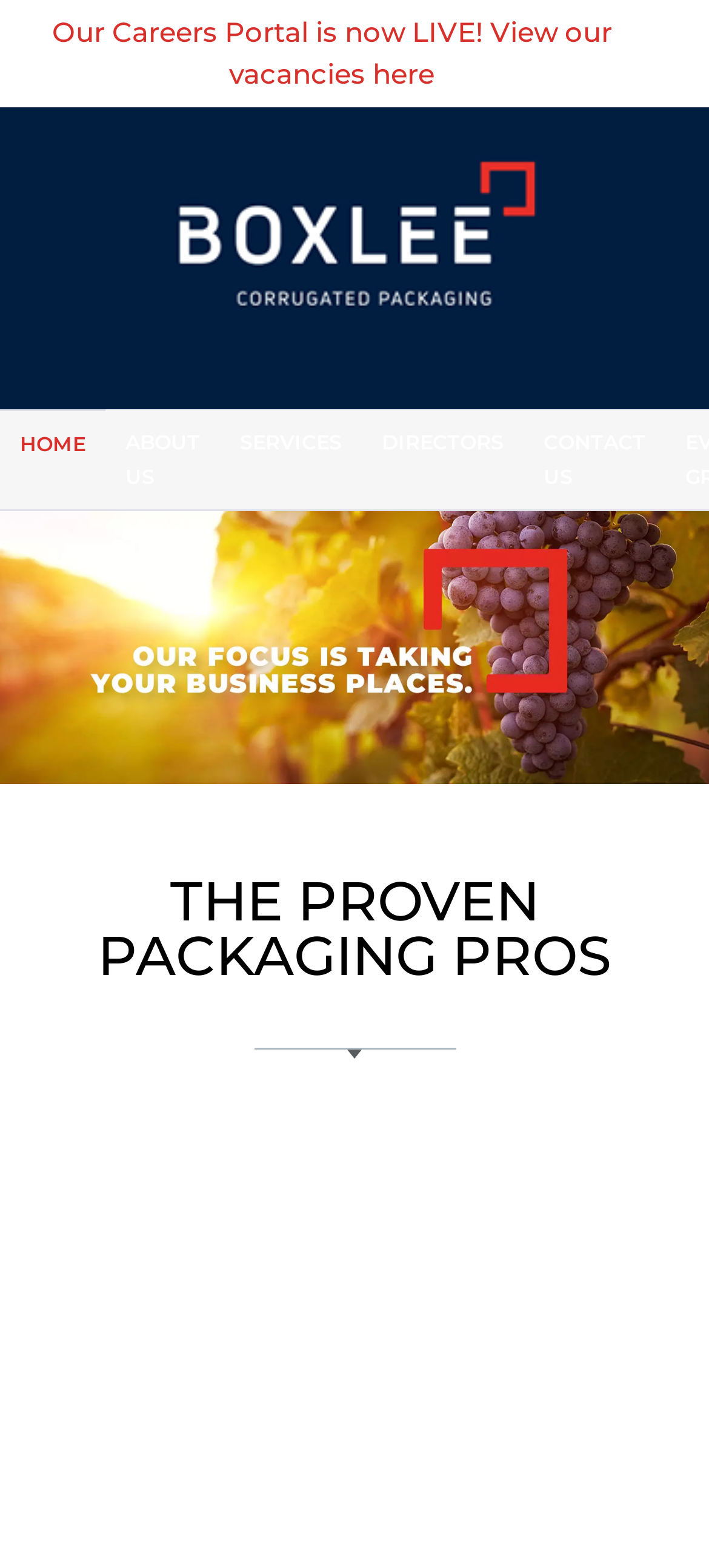Reply to the question with a single word or phrase:
What is the current status of the careers portal?

LIVE